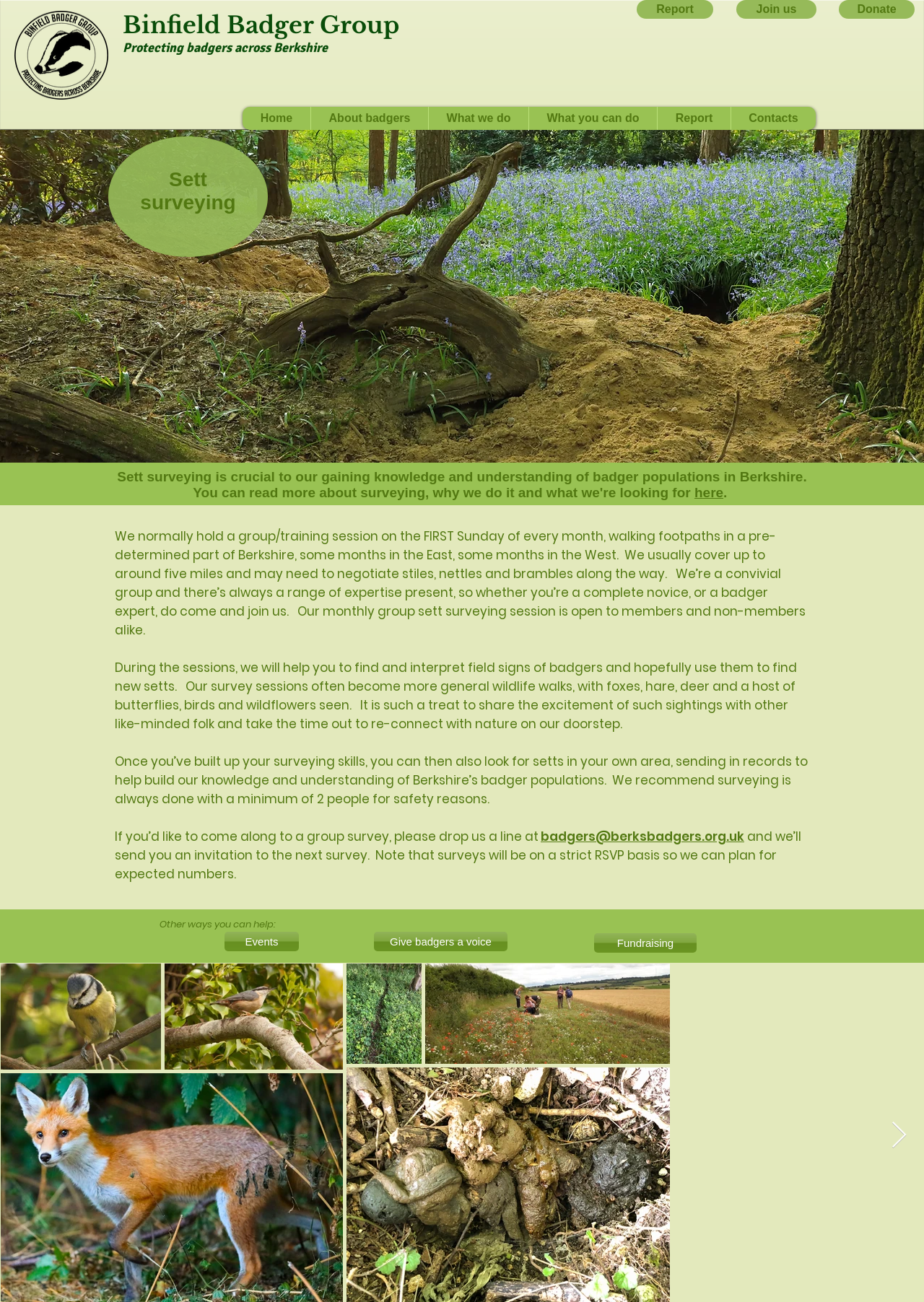What is the purpose of sett surveying?
Please provide a detailed and thorough answer to the question.

The purpose of sett surveying can be found in the heading element 'Sett surveying is crucial to our gaining knowledge and understanding of badger populations in Berkshire...'. This text indicates that the purpose of sett surveying is to gain knowledge and understanding of badger populations.